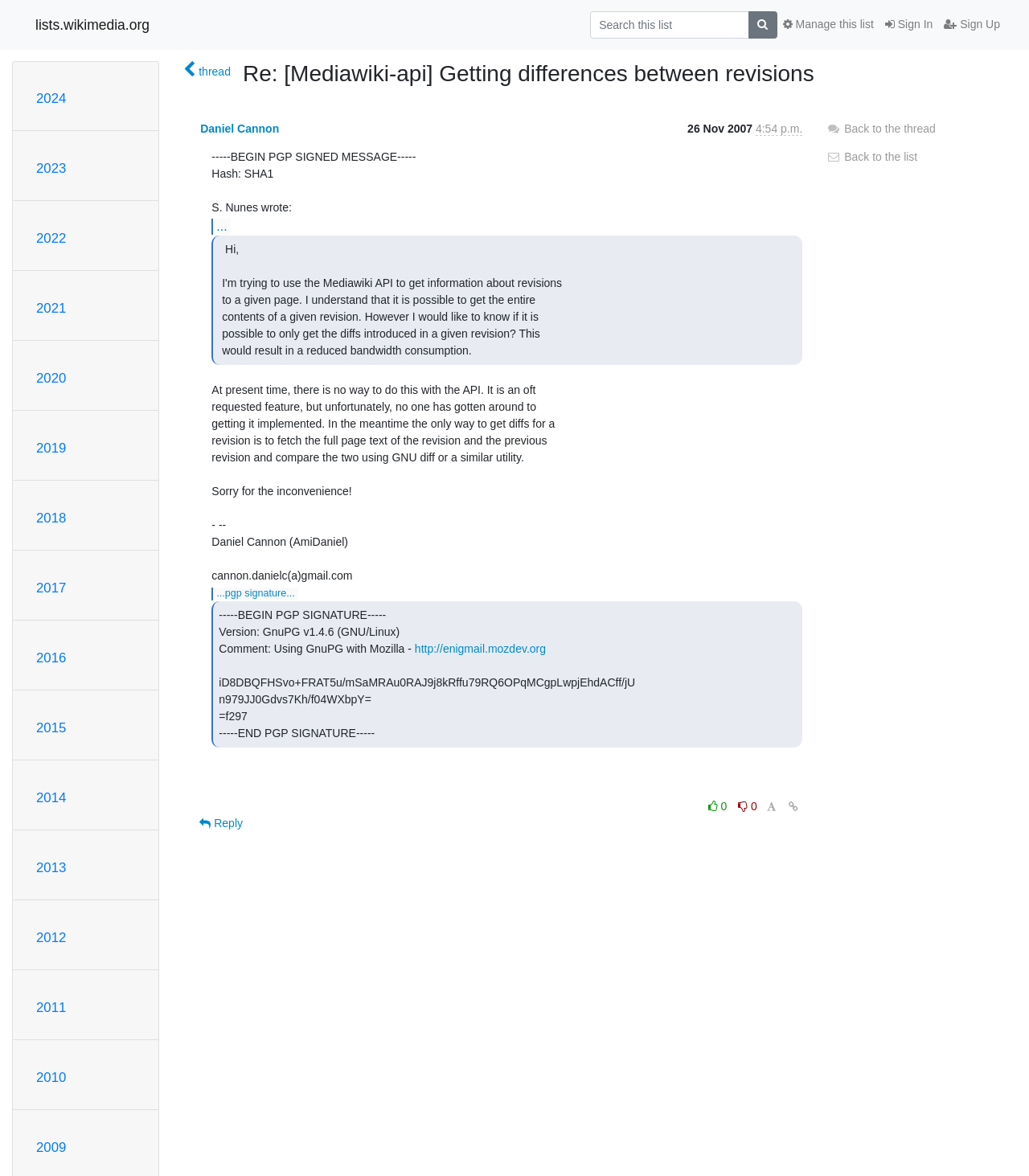Highlight the bounding box coordinates of the element that should be clicked to carry out the following instruction: "Back to the thread". The coordinates must be given as four float numbers ranging from 0 to 1, i.e., [left, top, right, bottom].

[0.803, 0.104, 0.909, 0.114]